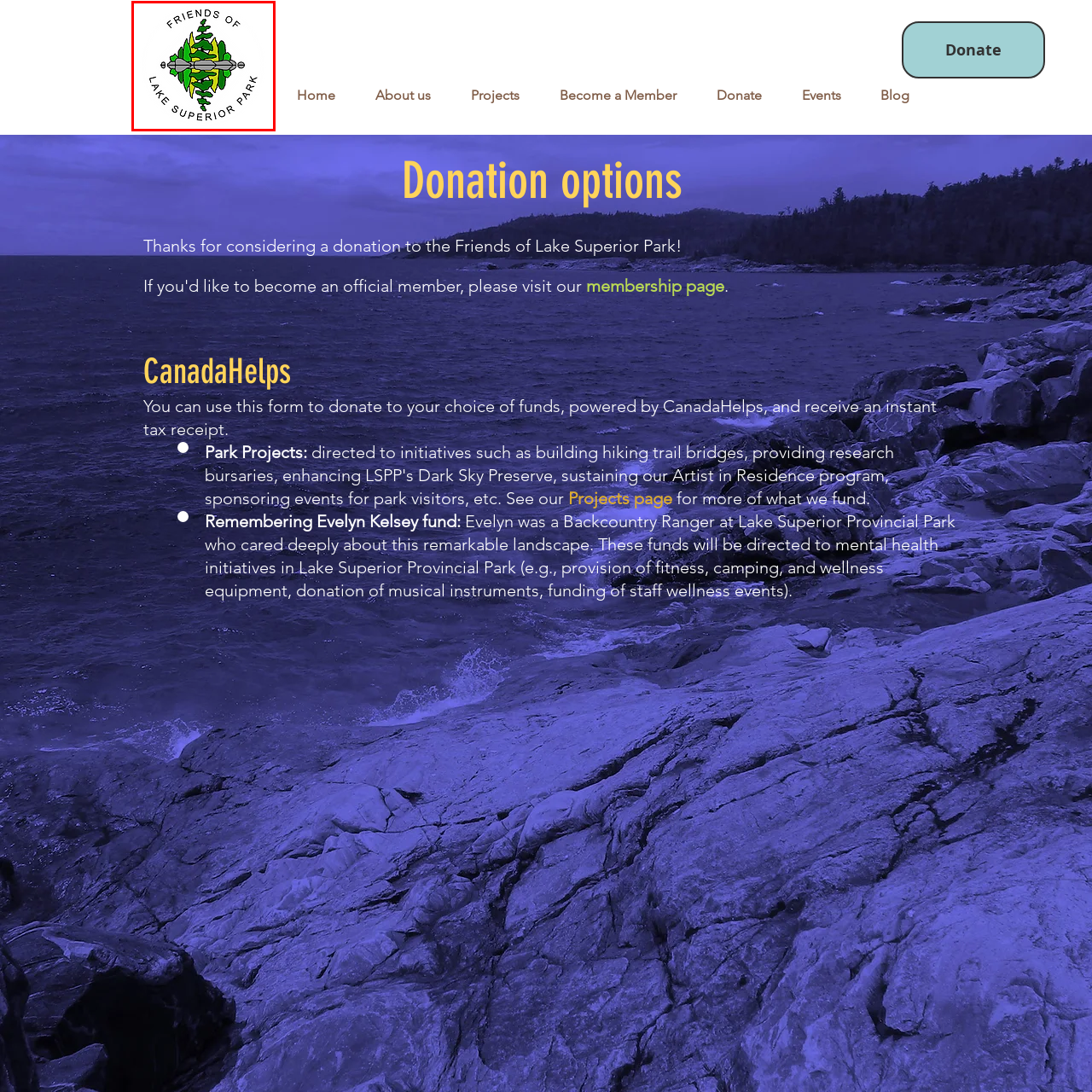What colors are used in the logo?
Examine the image outlined by the red bounding box and answer the question with as much detail as possible.

The caption states that the logo features 'vibrant green and yellow colors', which reflect the lush landscapes and diverse ecosystems within the park.